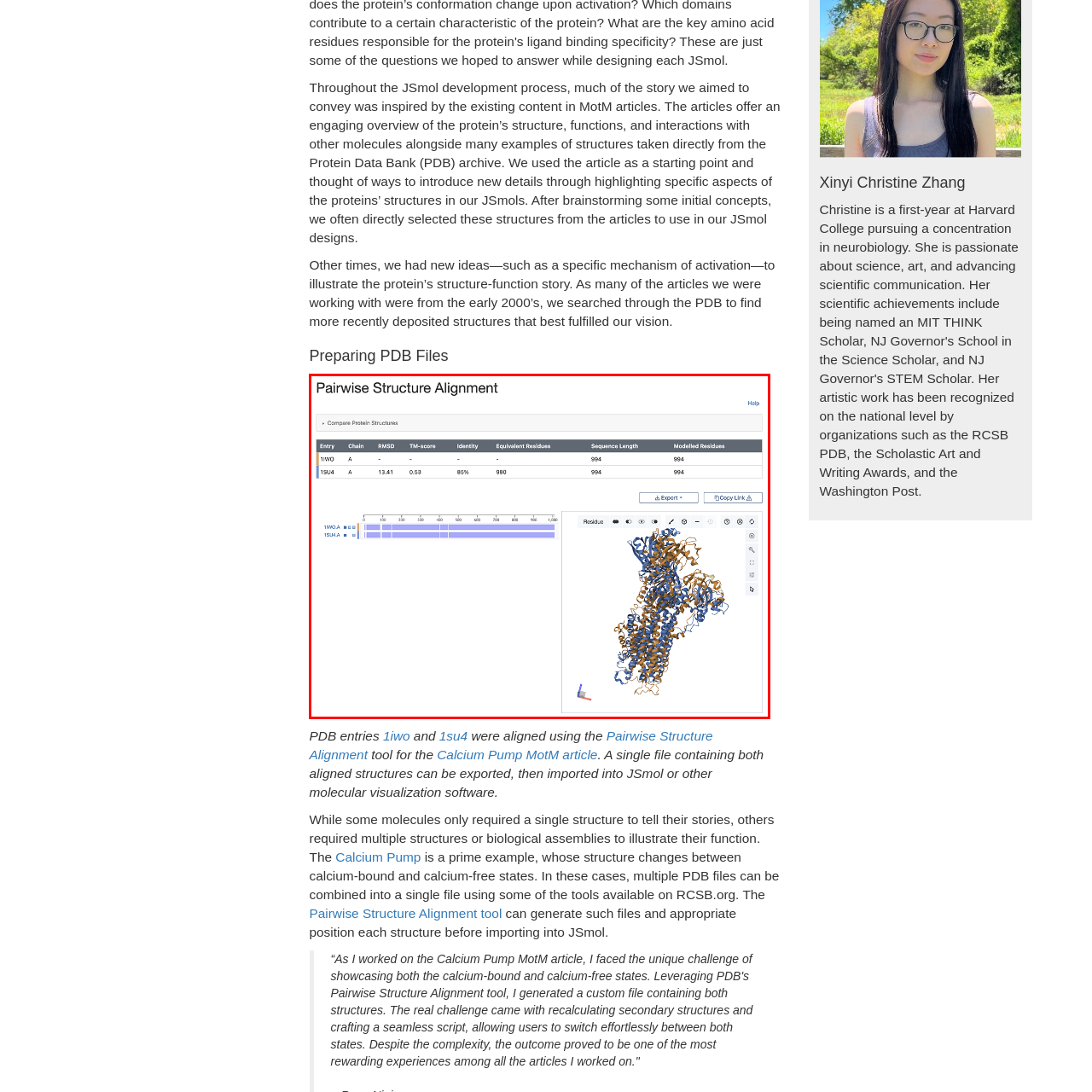What do the colors blue and orange represent?
Focus on the image highlighted within the red borders and answer with a single word or short phrase derived from the image.

Aligned structures